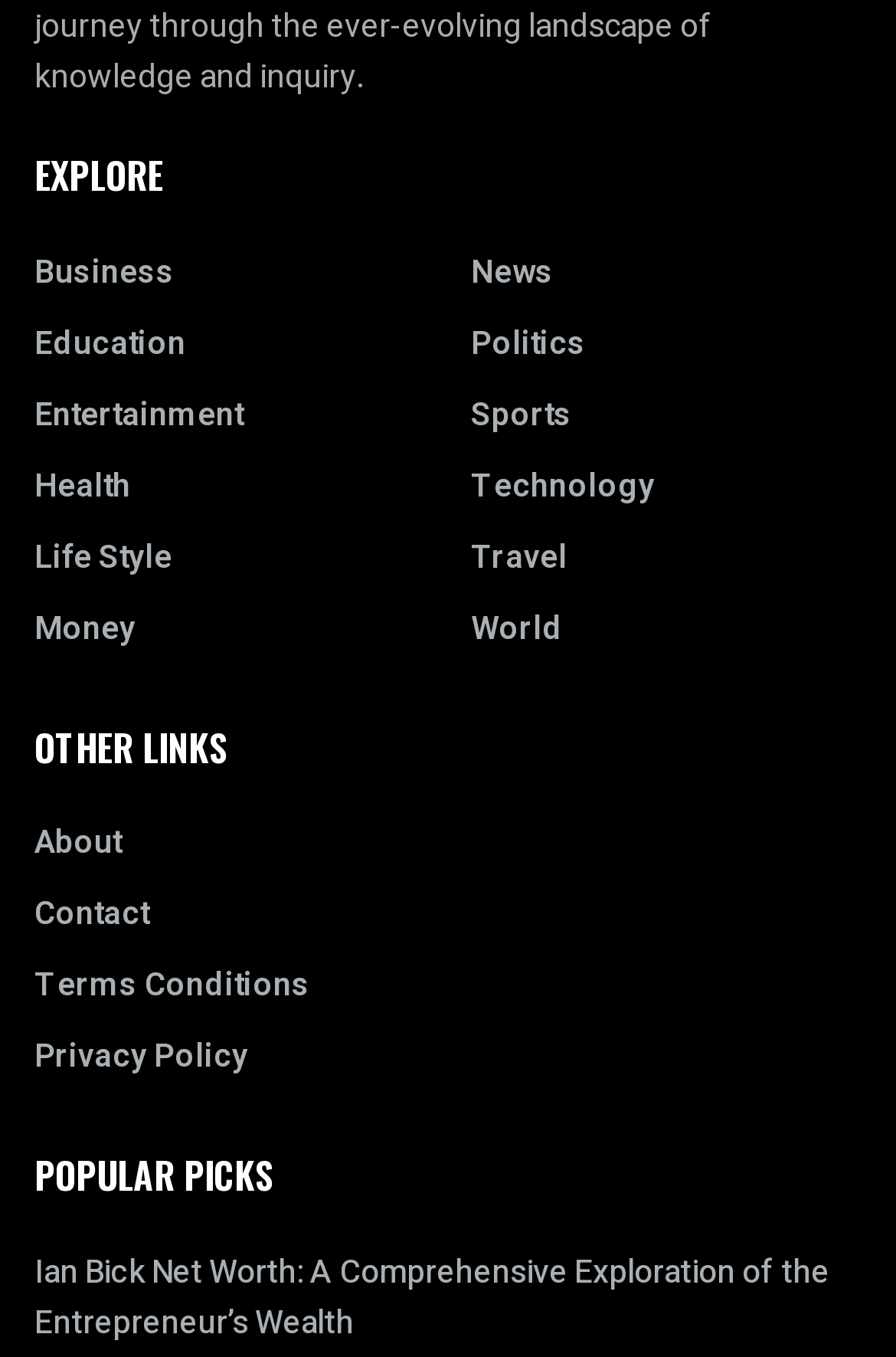Consider the image and give a detailed and elaborate answer to the question: 
What is the second category listed under 'EXPLORE'?

The second category listed under 'EXPLORE' is 'Education' because it is the second link element under the 'EXPLORE' heading, with a bounding box coordinate of [0.038, 0.235, 0.208, 0.271].